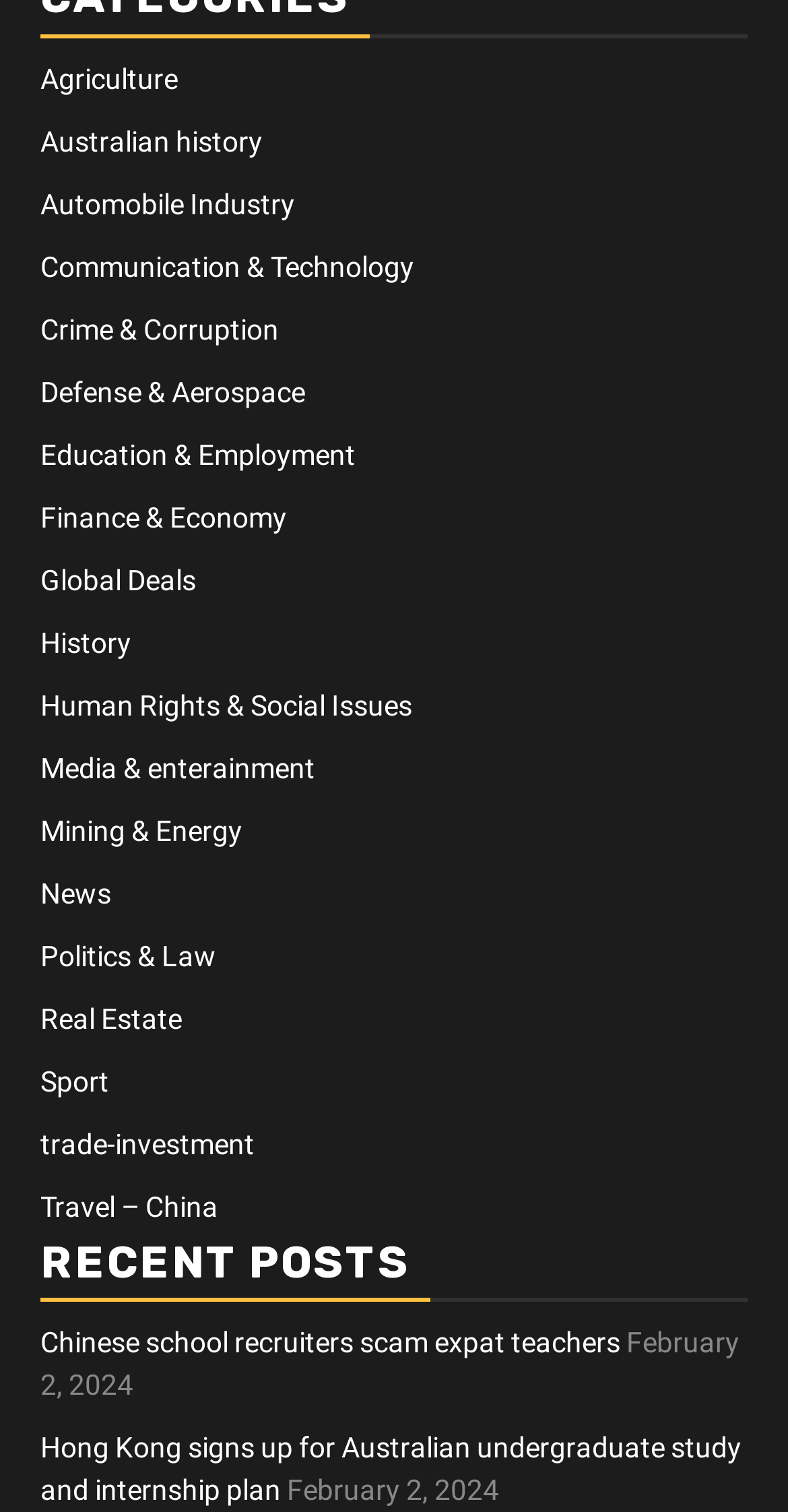What is the date of the second recent post?
Answer the question with a single word or phrase derived from the image.

February 2, 2024